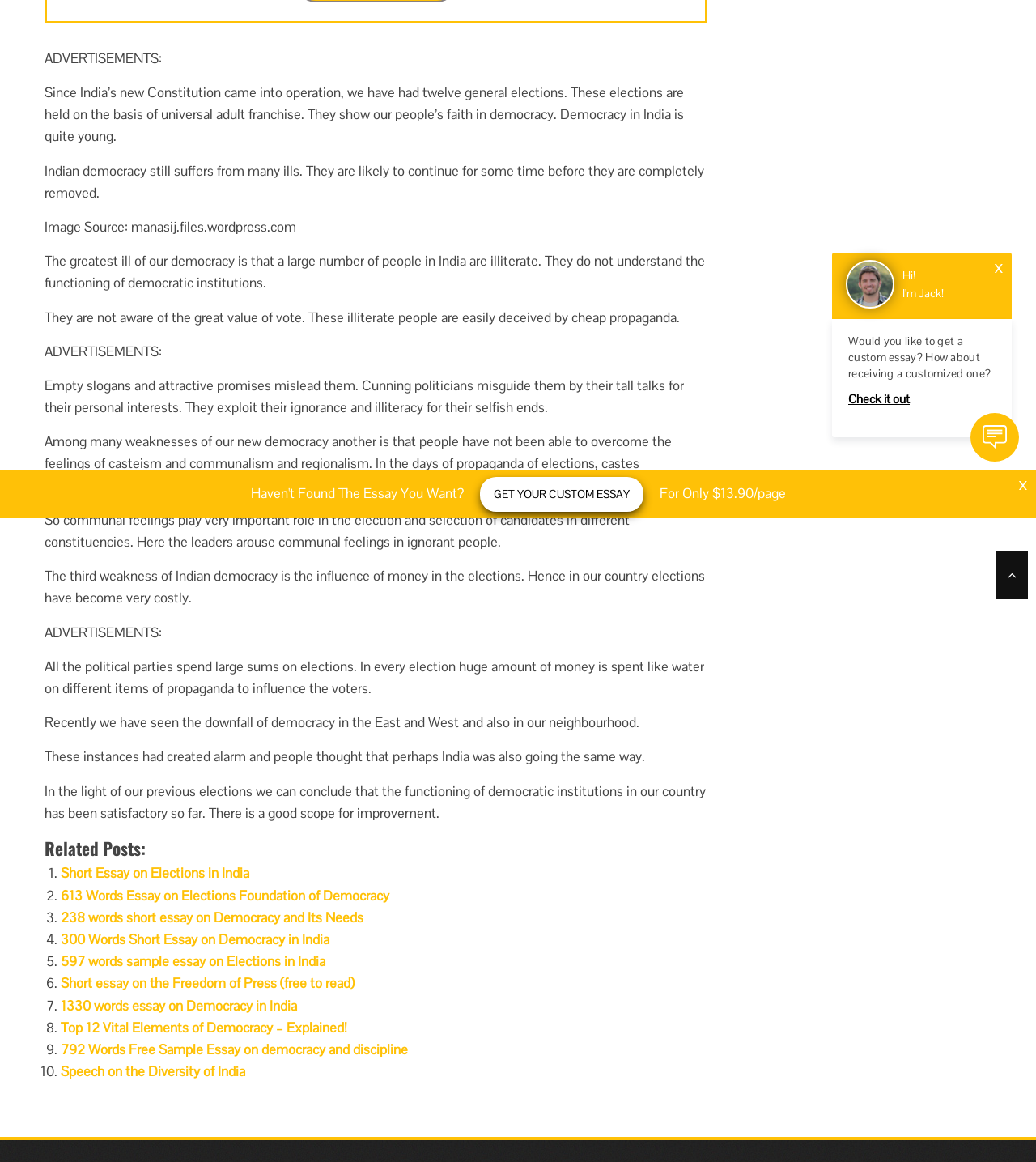Please determine the bounding box of the UI element that matches this description: Check it out. The coordinates should be given as (top-left x, top-left y, bottom-right x, bottom-right y), with all values between 0 and 1.

[0.819, 0.335, 0.961, 0.352]